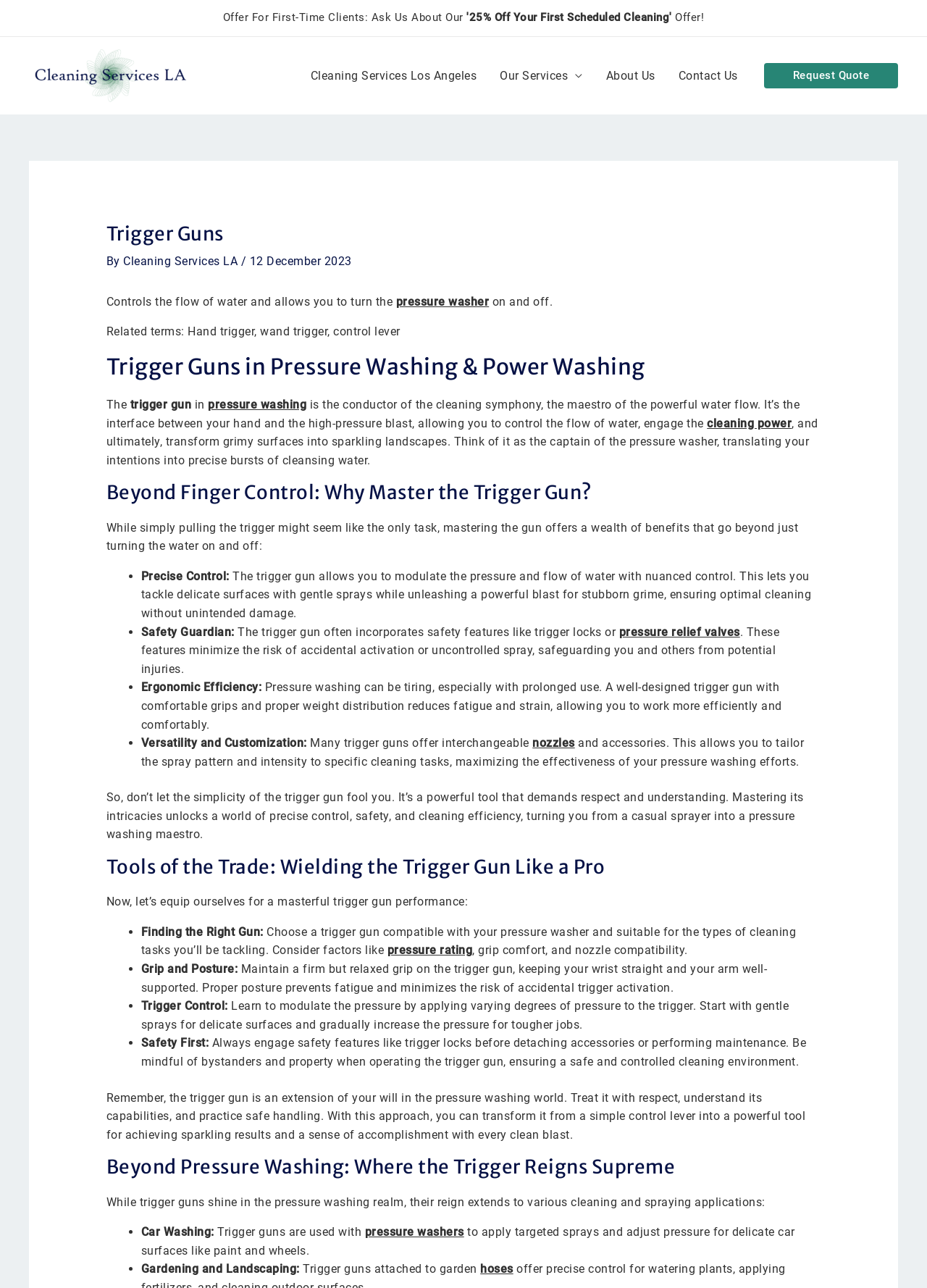Can you provide the bounding box coordinates for the element that should be clicked to implement the instruction: "Click the 'Request Quote' button"?

[0.824, 0.049, 0.969, 0.069]